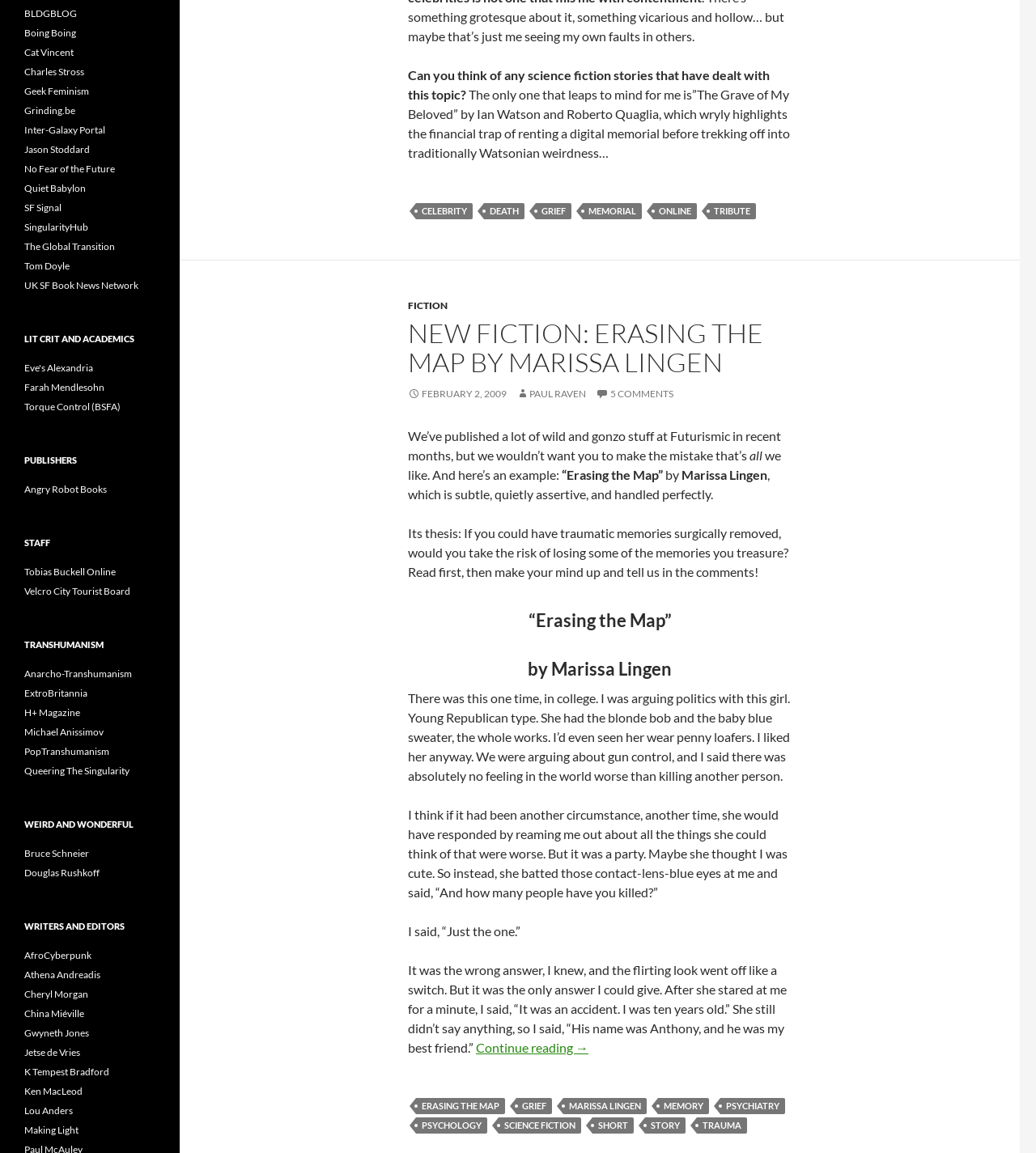Identify the bounding box coordinates of the element that should be clicked to fulfill this task: "Read the article '“Erasing the Map” by Marissa Lingen'". The coordinates should be provided as four float numbers between 0 and 1, i.e., [left, top, right, bottom].

[0.394, 0.53, 0.764, 0.547]